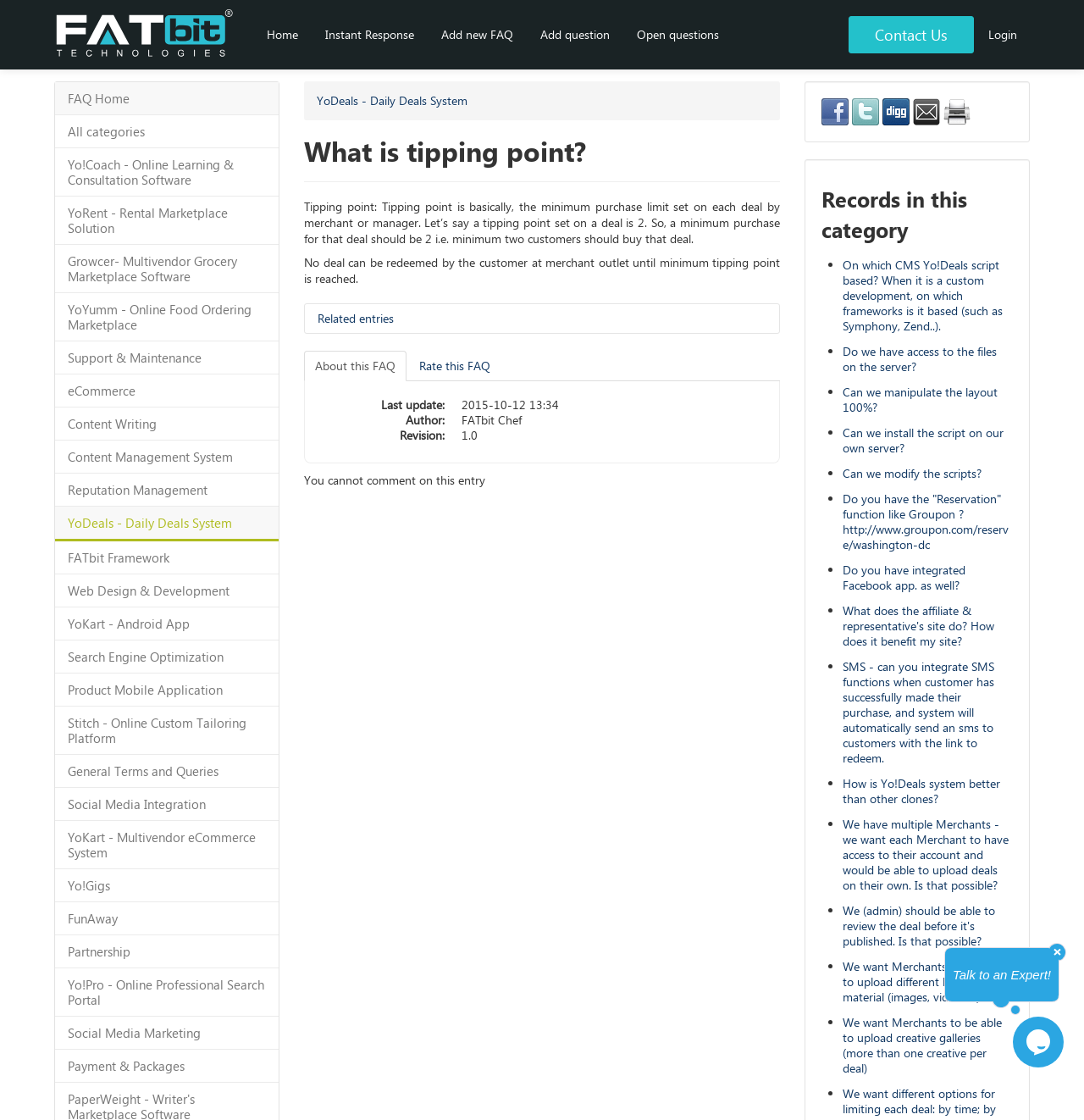What is the last update date of this FAQ?
Based on the image, respond with a single word or phrase.

2015-10-12 13:34